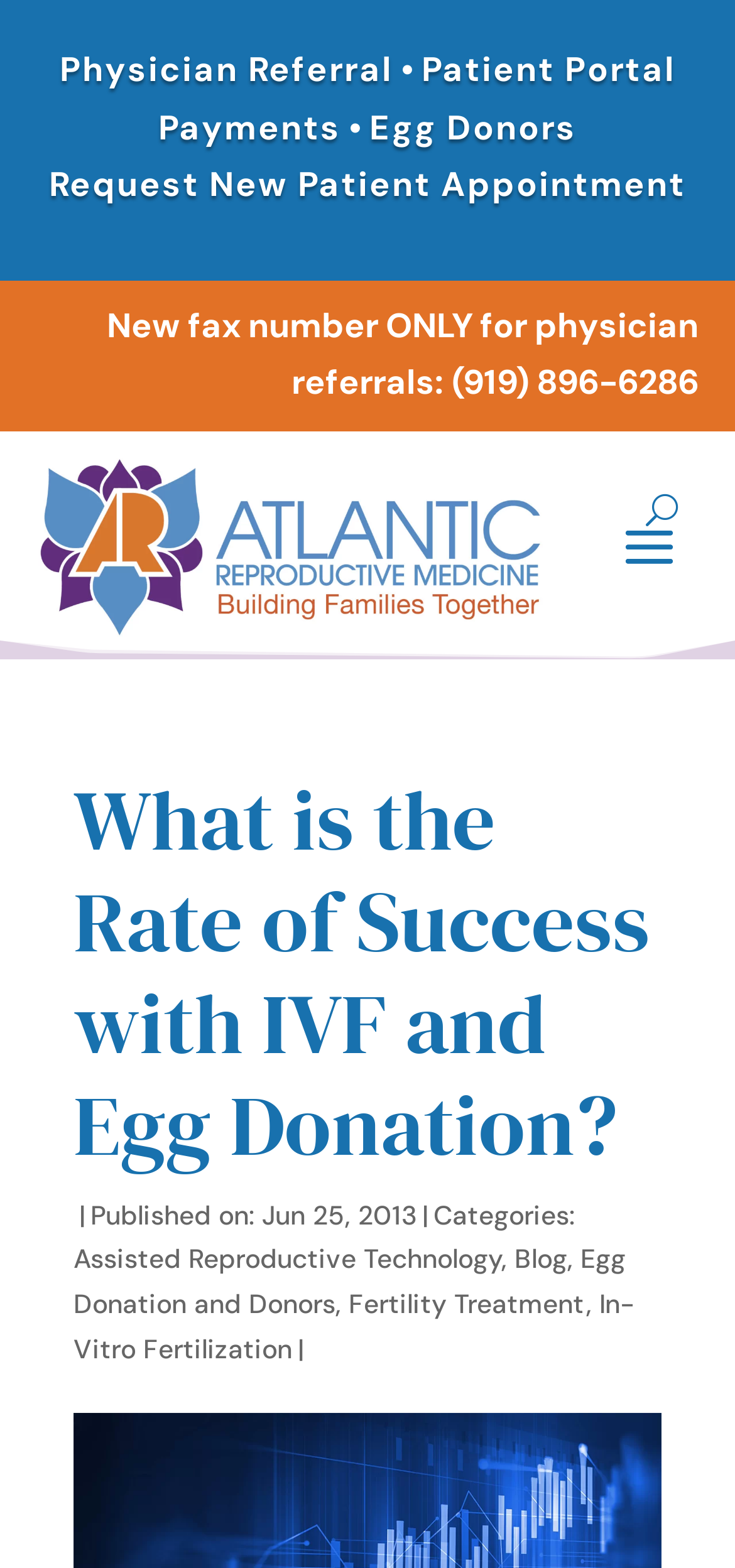Give a one-word or short-phrase answer to the following question: 
What is the date of publication of the article?

Jun 25, 2013